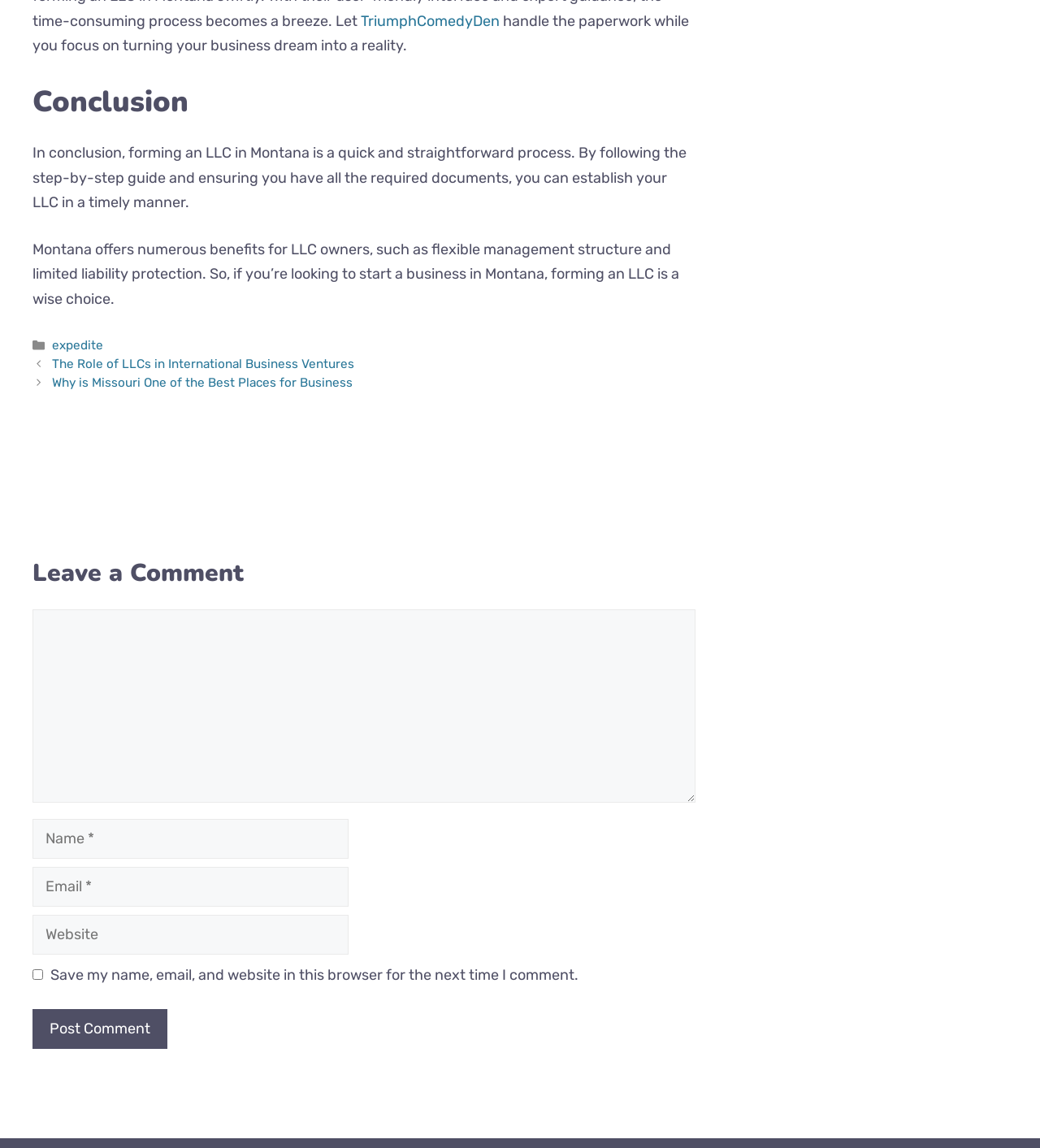Locate the bounding box coordinates of the element you need to click to accomplish the task described by this instruction: "Click on the 'TriumphComedyDen' link".

[0.347, 0.01, 0.48, 0.026]